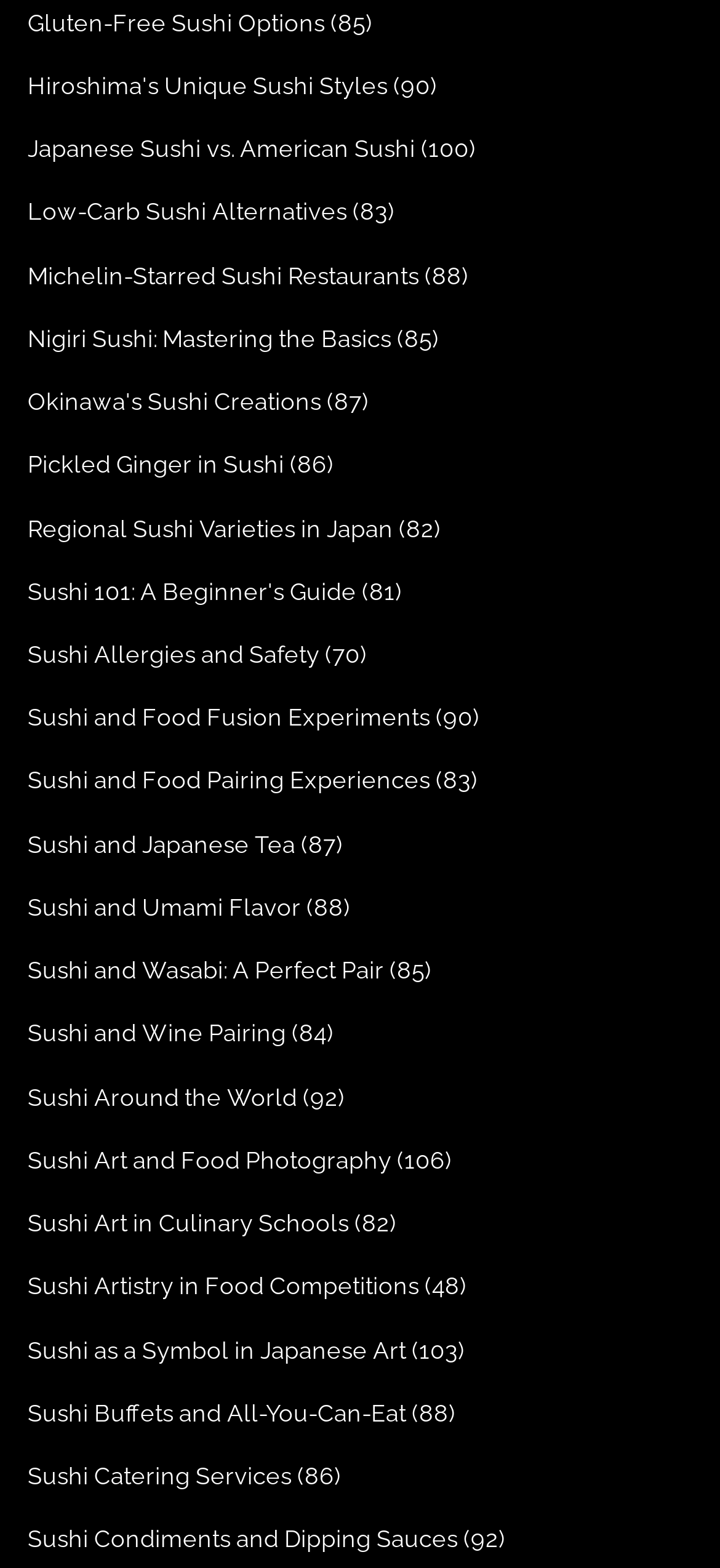How many links are on this webpage?
From the screenshot, provide a brief answer in one word or phrase.

30